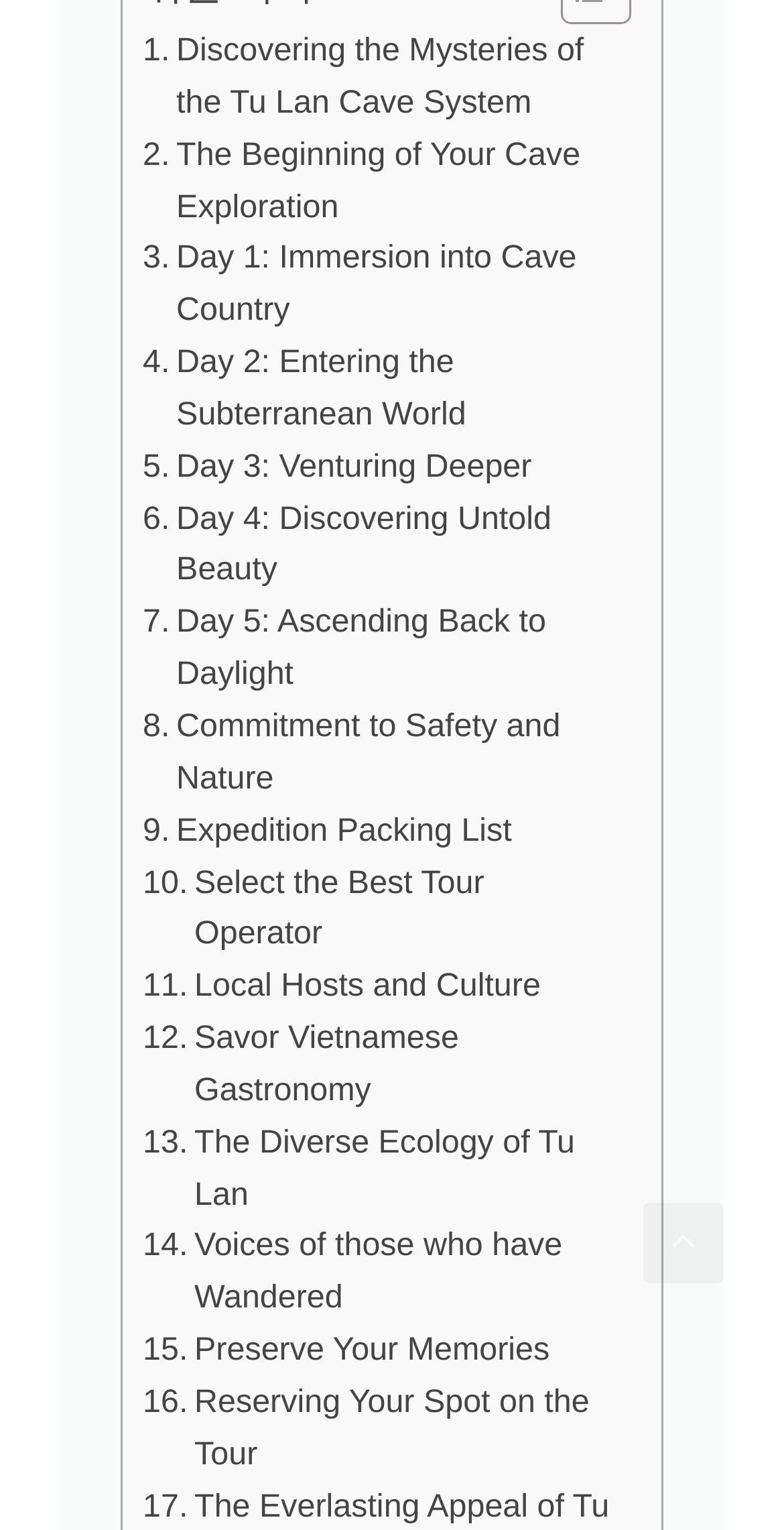Please determine the bounding box coordinates of the clickable area required to carry out the following instruction: "Read about Commitment to Safety and Nature". The coordinates must be four float numbers between 0 and 1, represented as [left, top, right, bottom].

[0.182, 0.459, 0.792, 0.527]